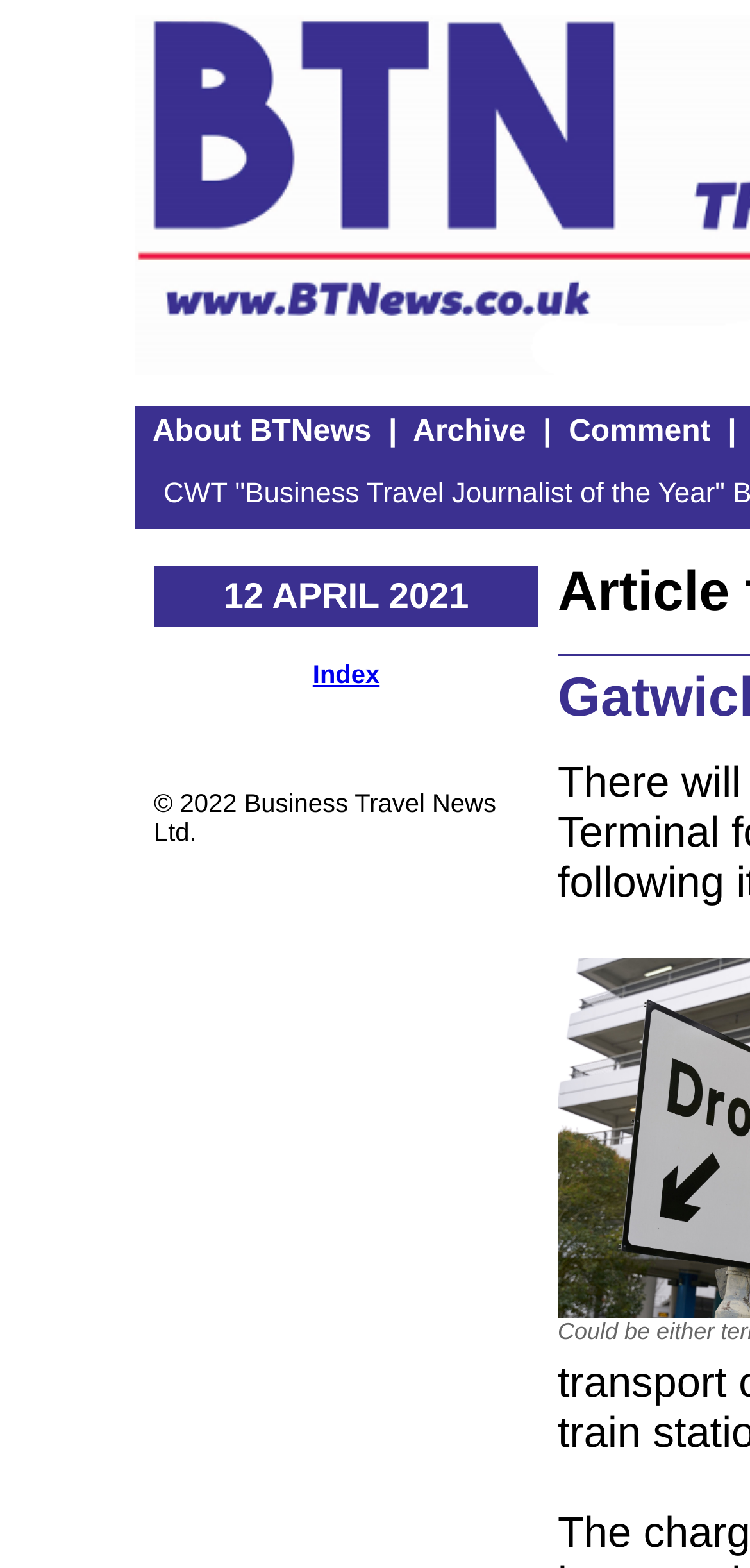What is the copyright year mentioned on the webpage?
Use the information from the image to give a detailed answer to the question.

I found the copyright information on the webpage by looking at the StaticText element with bounding box coordinates [0.205, 0.503, 0.661, 0.54]. The text mentions '© 2022 Business Travel News Ltd.', so the copyright year is 2022.